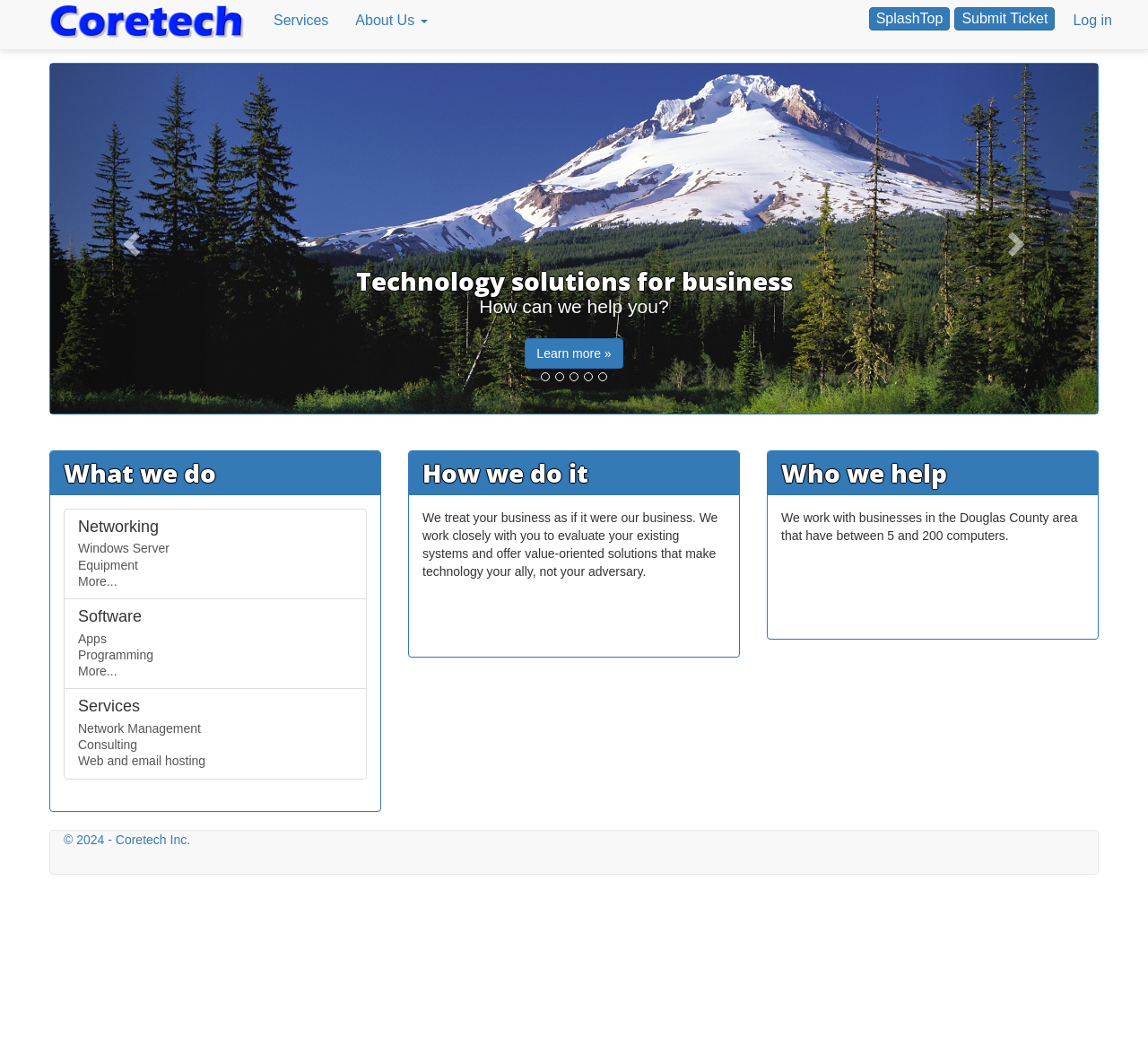Using the information in the image, give a detailed answer to the following question: What is the main service provided by this company?

Based on the webpage, the main service provided by this company is computer consulting management, which is evident from the links 'Services' and 'Networking Windows Server Equipment More...' and the description 'Technology solutions for business'.